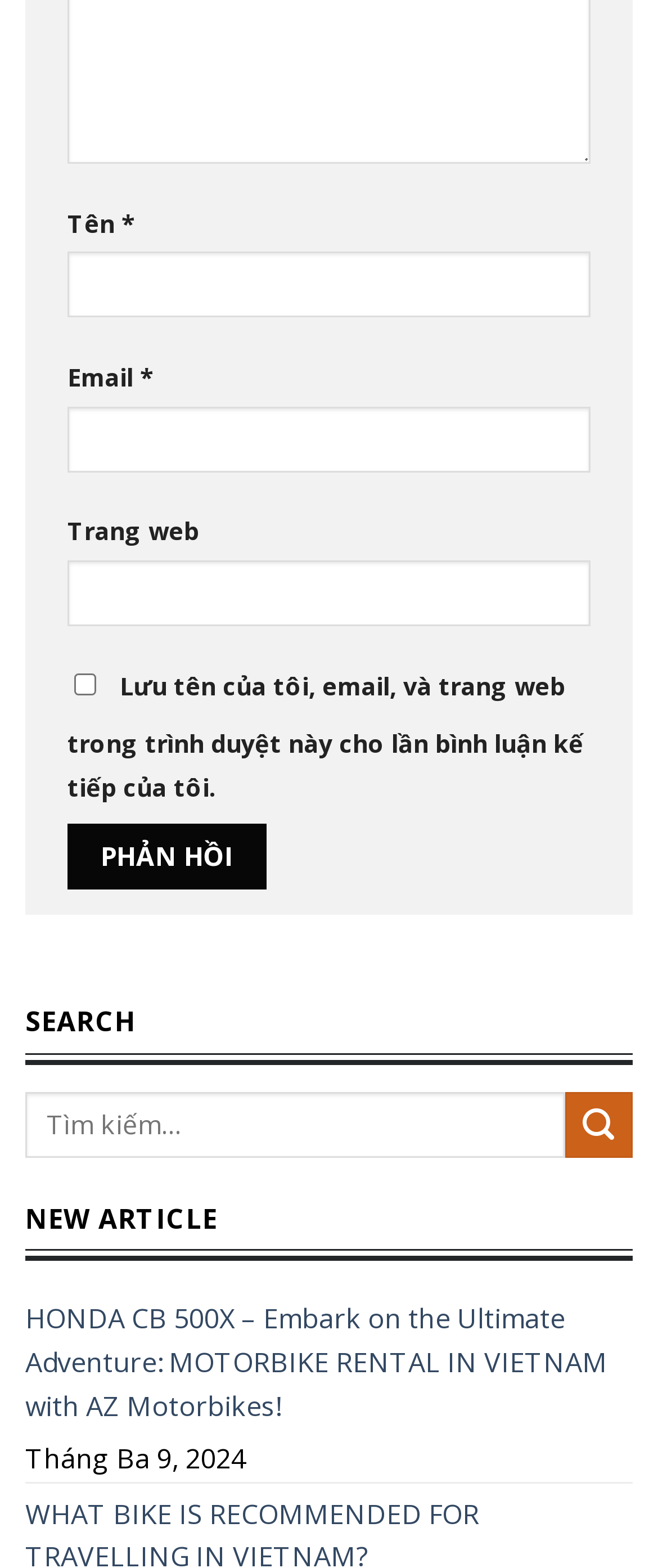Respond to the question with just a single word or phrase: 
What is the label of the first text box?

Tên